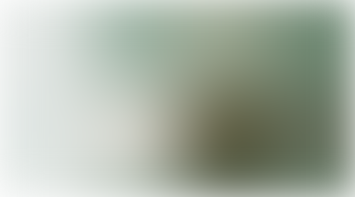What is emphasized in the article?
Look at the image and answer the question using a single word or phrase.

Knowing one's rights